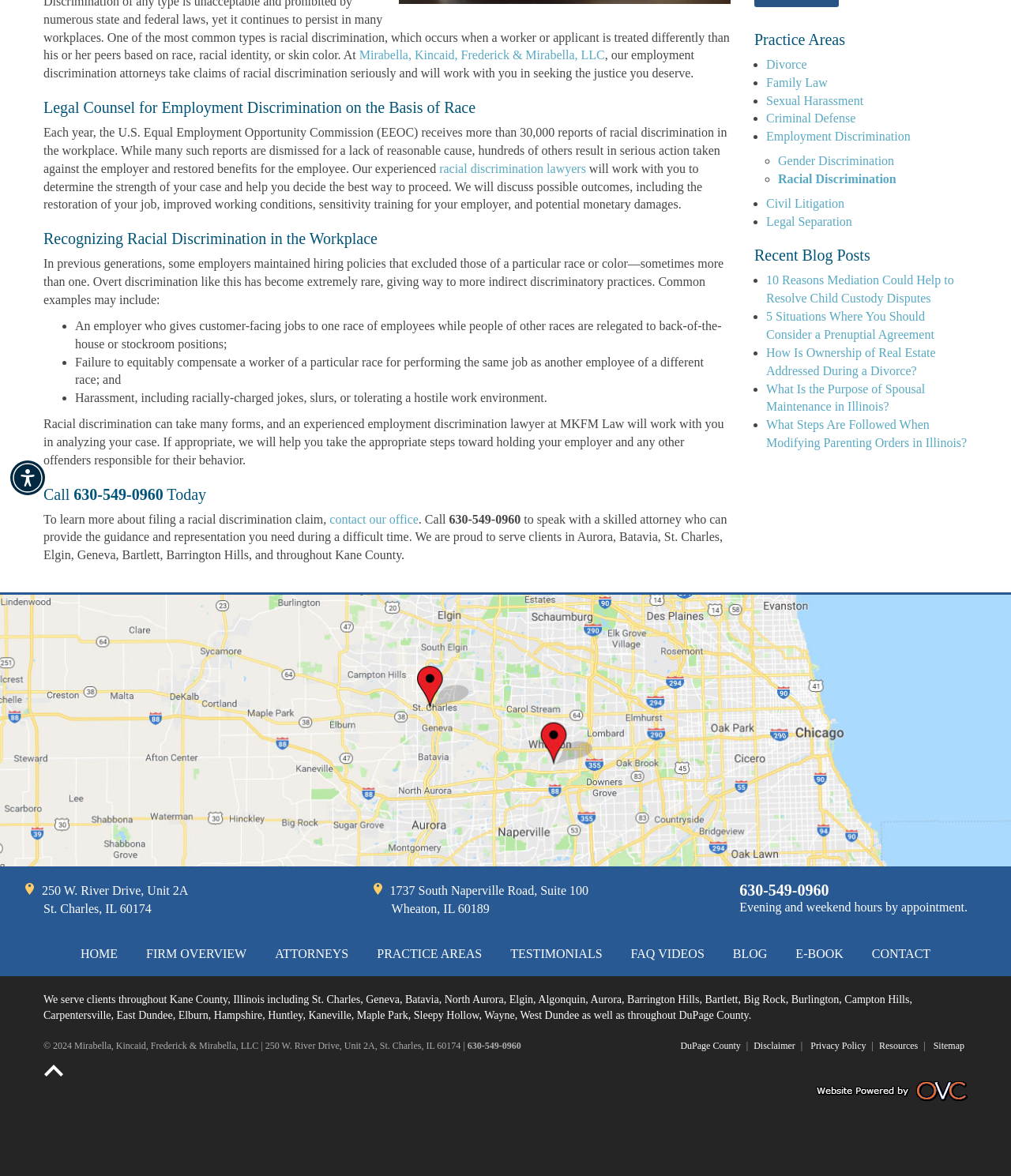Calculate the bounding box coordinates of the UI element given the description: "alt="OVC, INC"".

[0.807, 0.922, 0.957, 0.932]